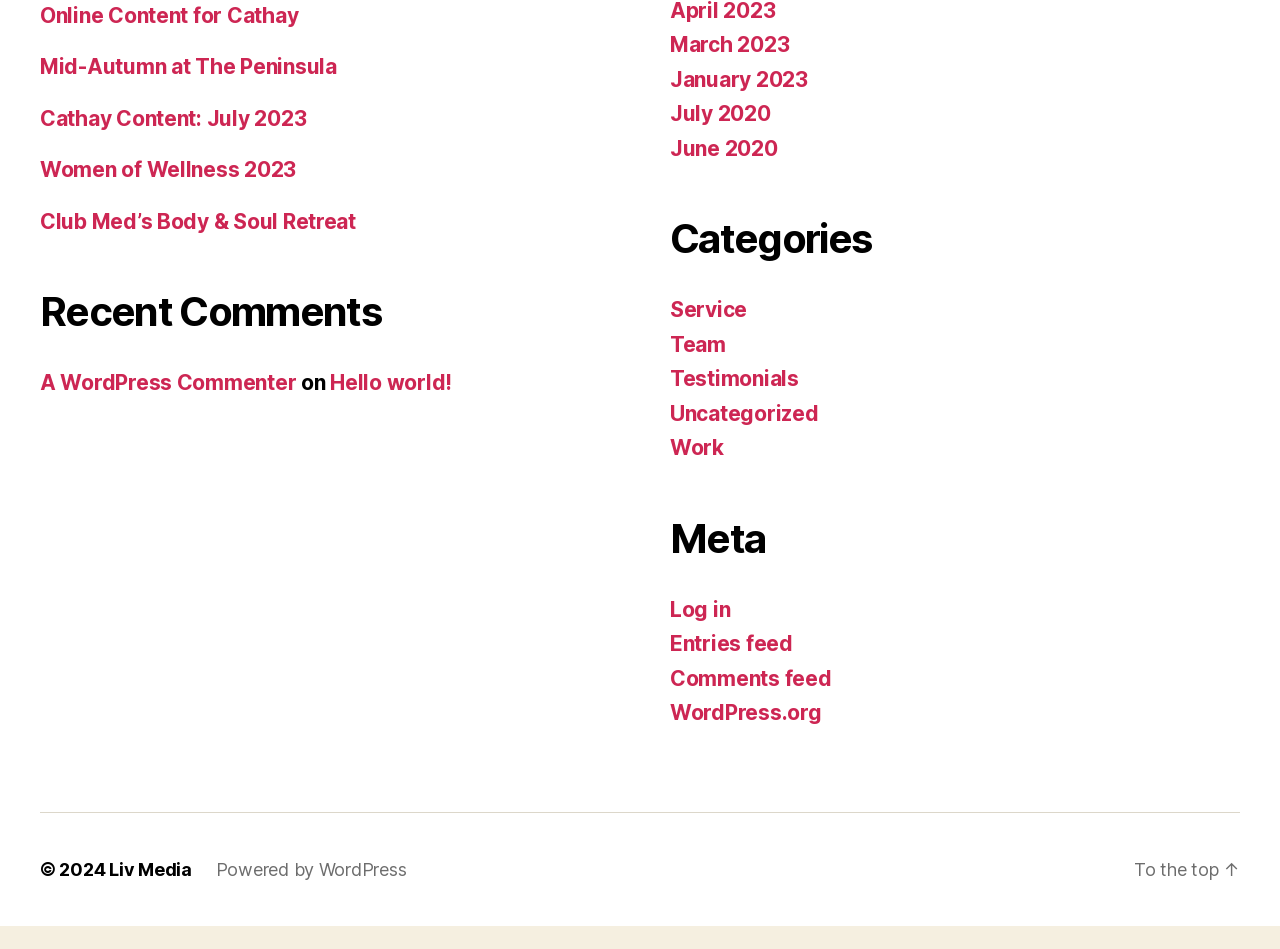Please identify the bounding box coordinates of the element that needs to be clicked to perform the following instruction: "Go to the top of the page".

[0.886, 0.93, 0.969, 0.952]